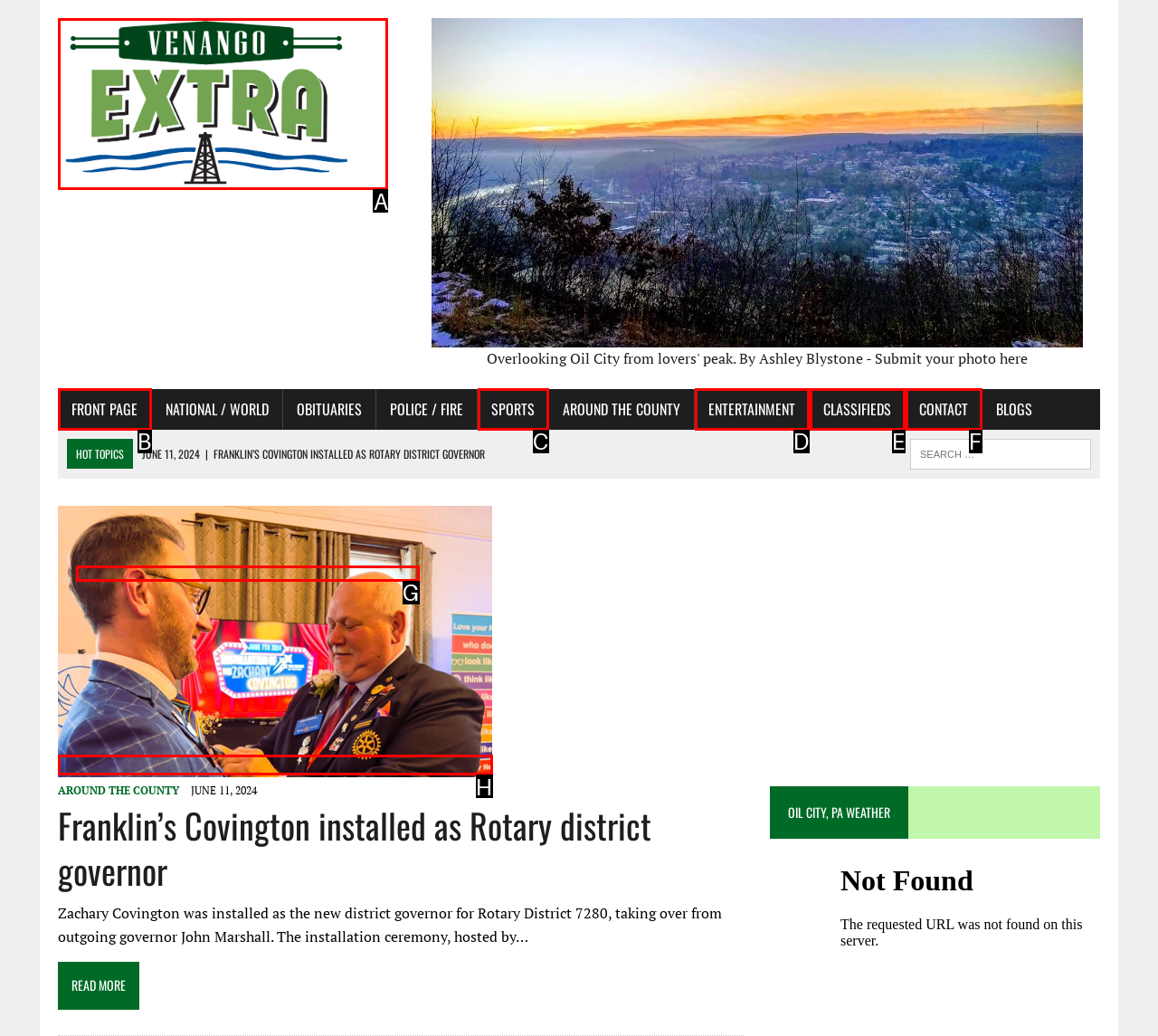Tell me which one HTML element best matches the description: Classifieds
Answer with the option's letter from the given choices directly.

E